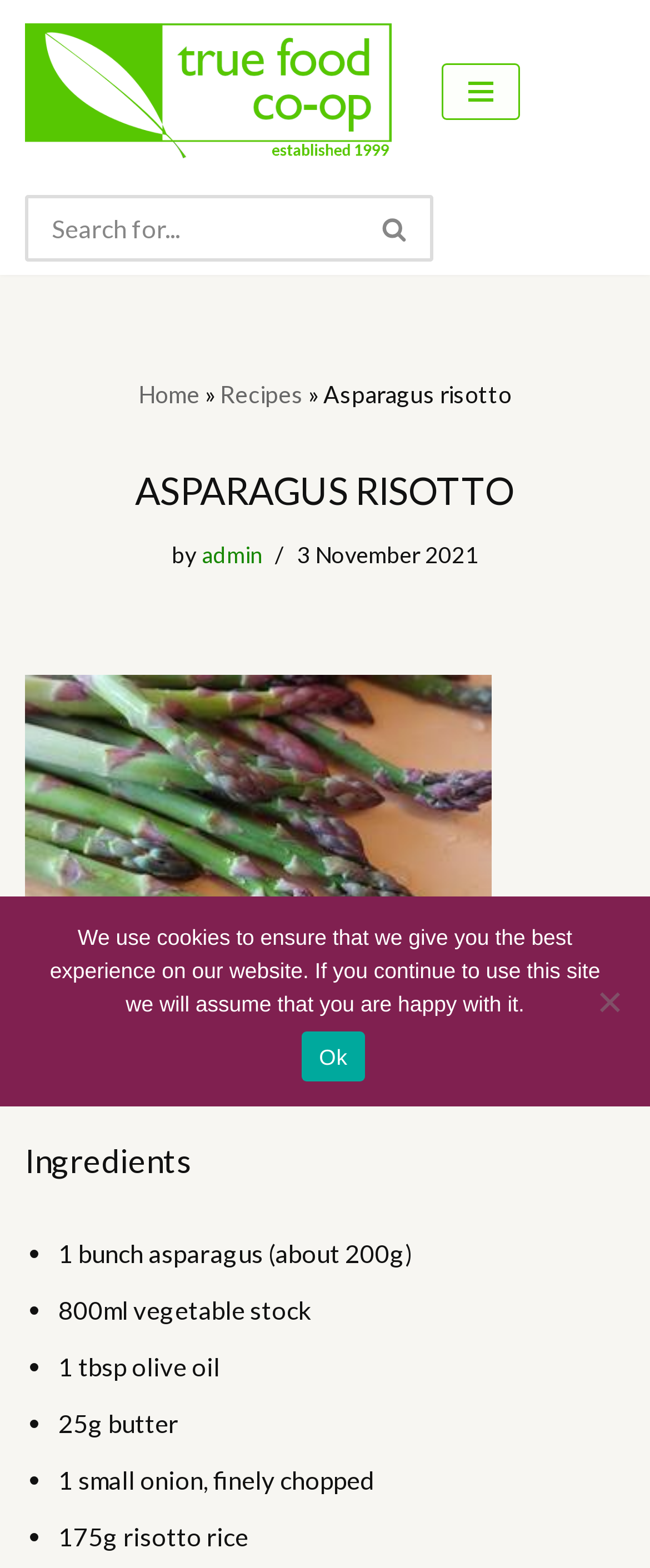Determine the bounding box coordinates of the region I should click to achieve the following instruction: "Search for recipes". Ensure the bounding box coordinates are four float numbers between 0 and 1, i.e., [left, top, right, bottom].

[0.038, 0.125, 0.667, 0.167]